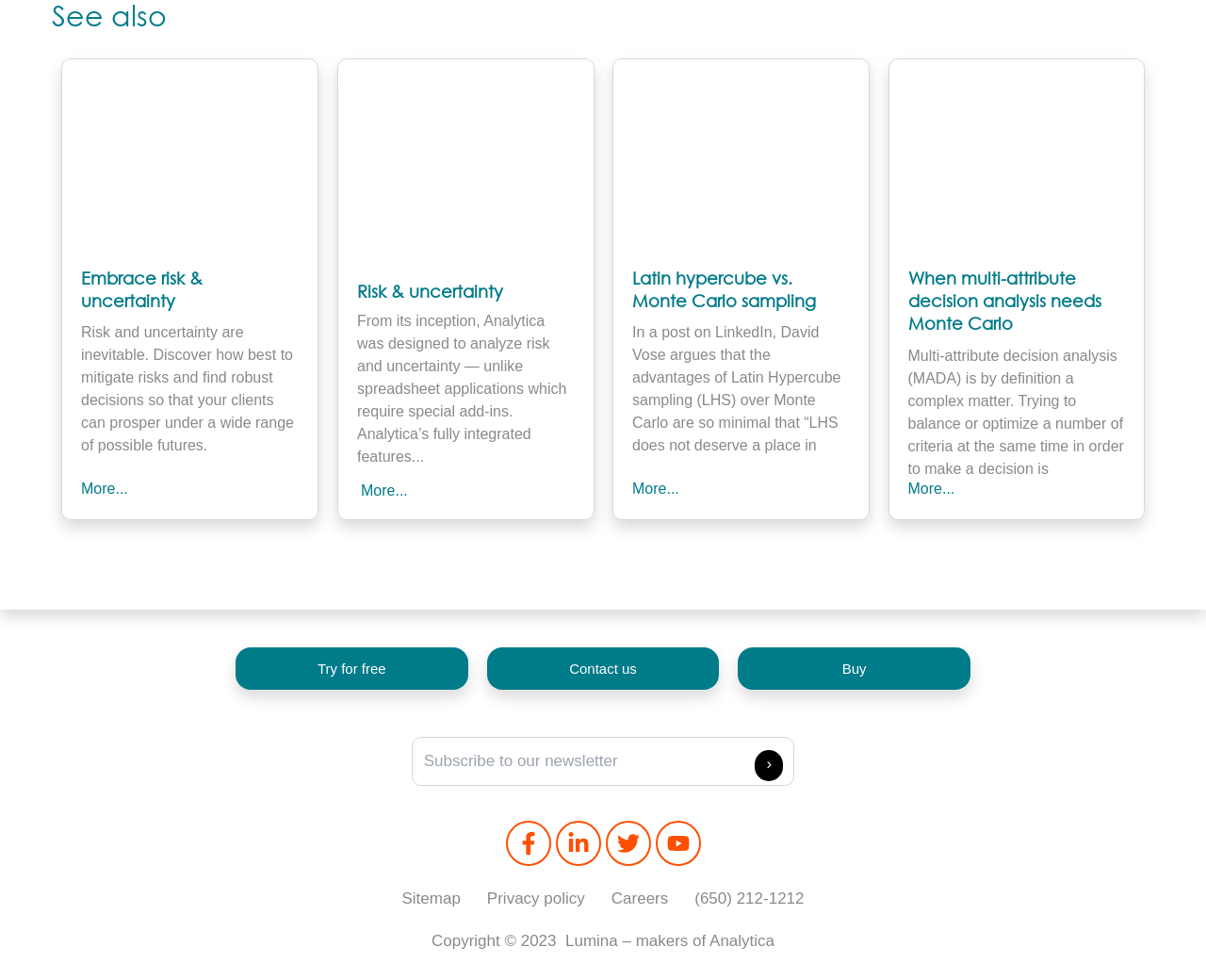Locate the bounding box coordinates of the clickable region to complete the following instruction: "Follow on Facebook."

[0.419, 0.838, 0.457, 0.884]